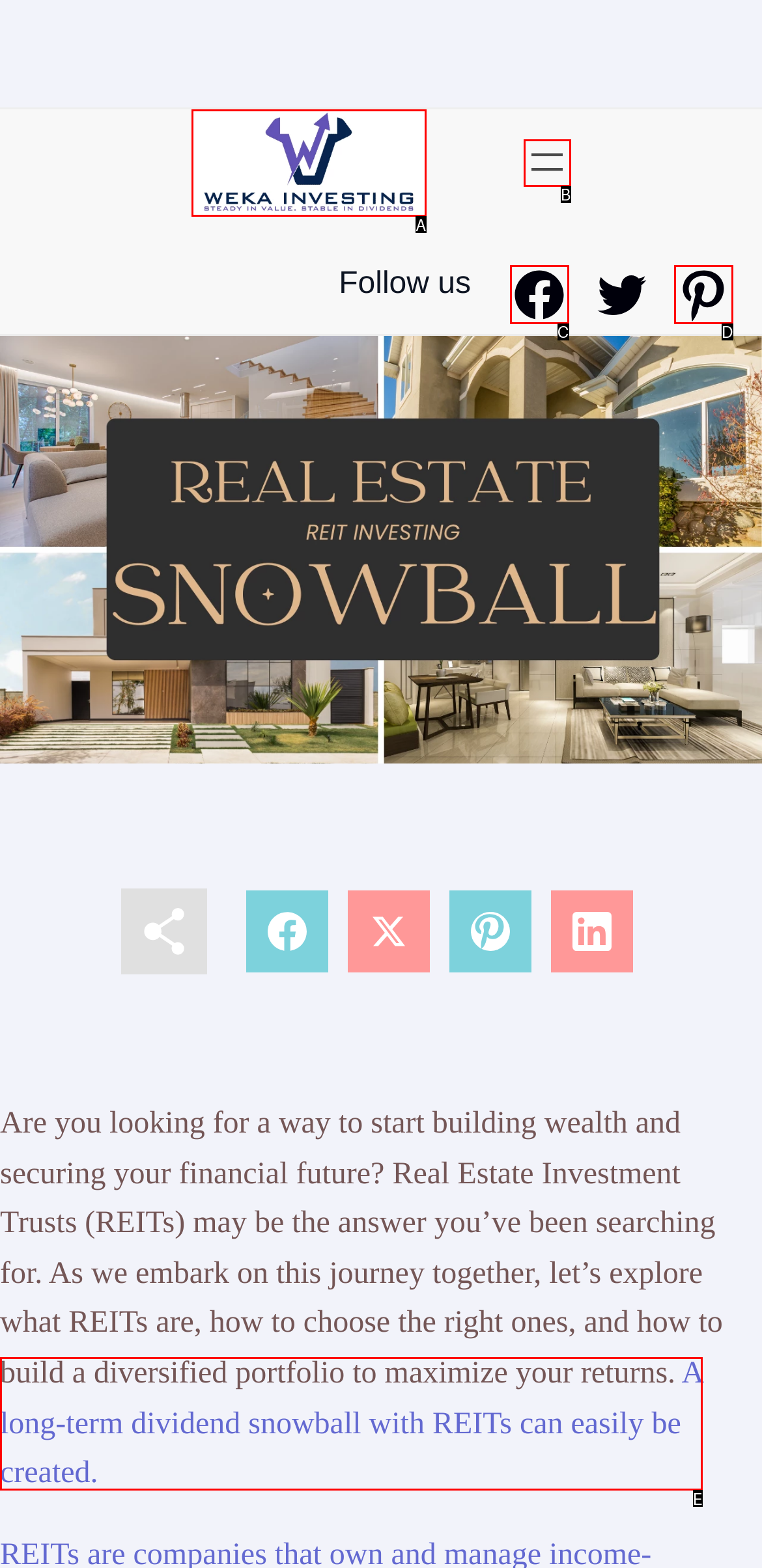From the given options, find the HTML element that fits the description: Octane Engine Blog & News. Reply with the letter of the chosen element.

None